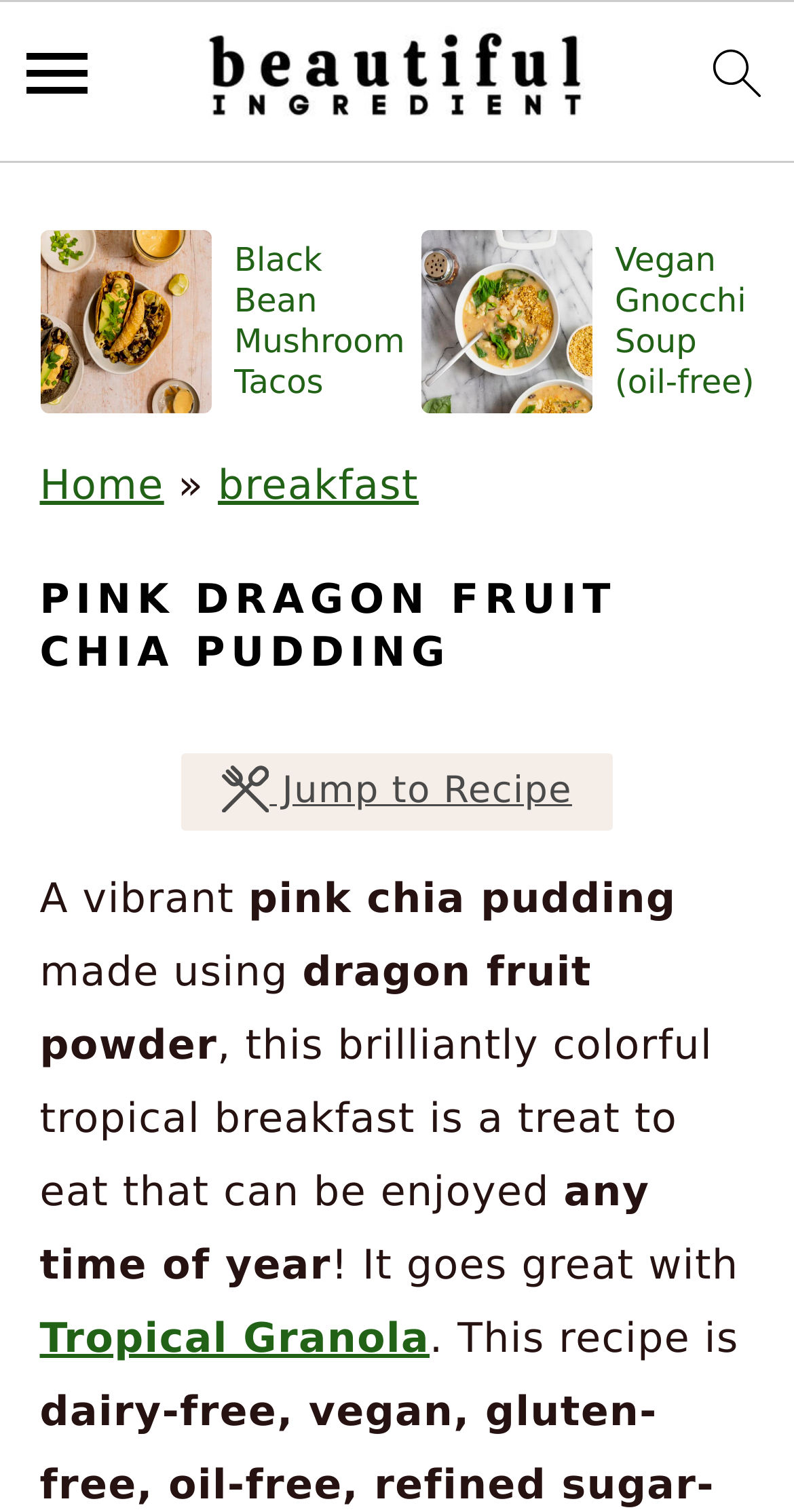Give a one-word or short-phrase answer to the following question: 
What is the color of the chia pudding?

Pink